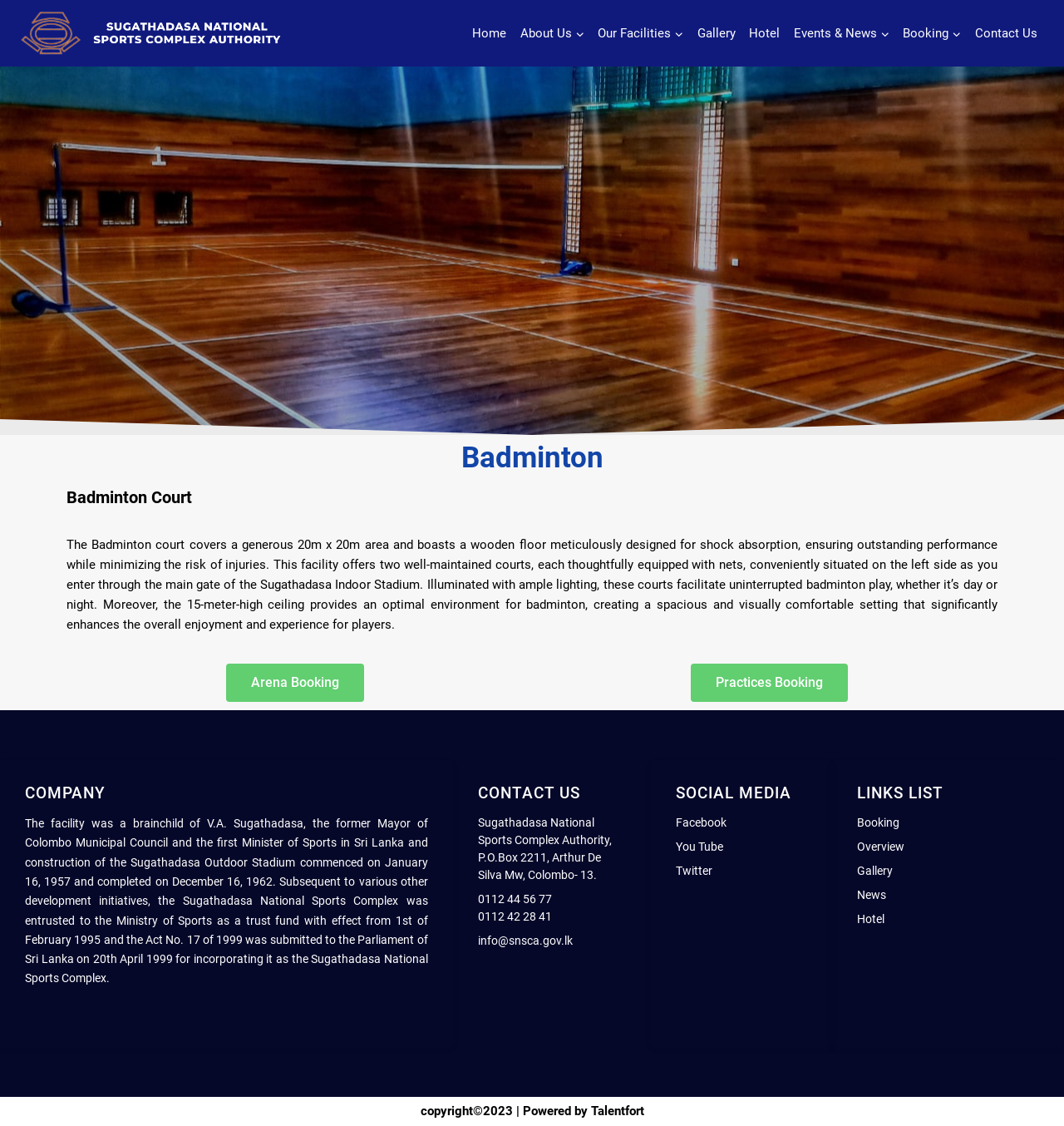Provide the bounding box coordinates of the area you need to click to execute the following instruction: "Click on the 'Home' link".

[0.438, 0.014, 0.482, 0.045]